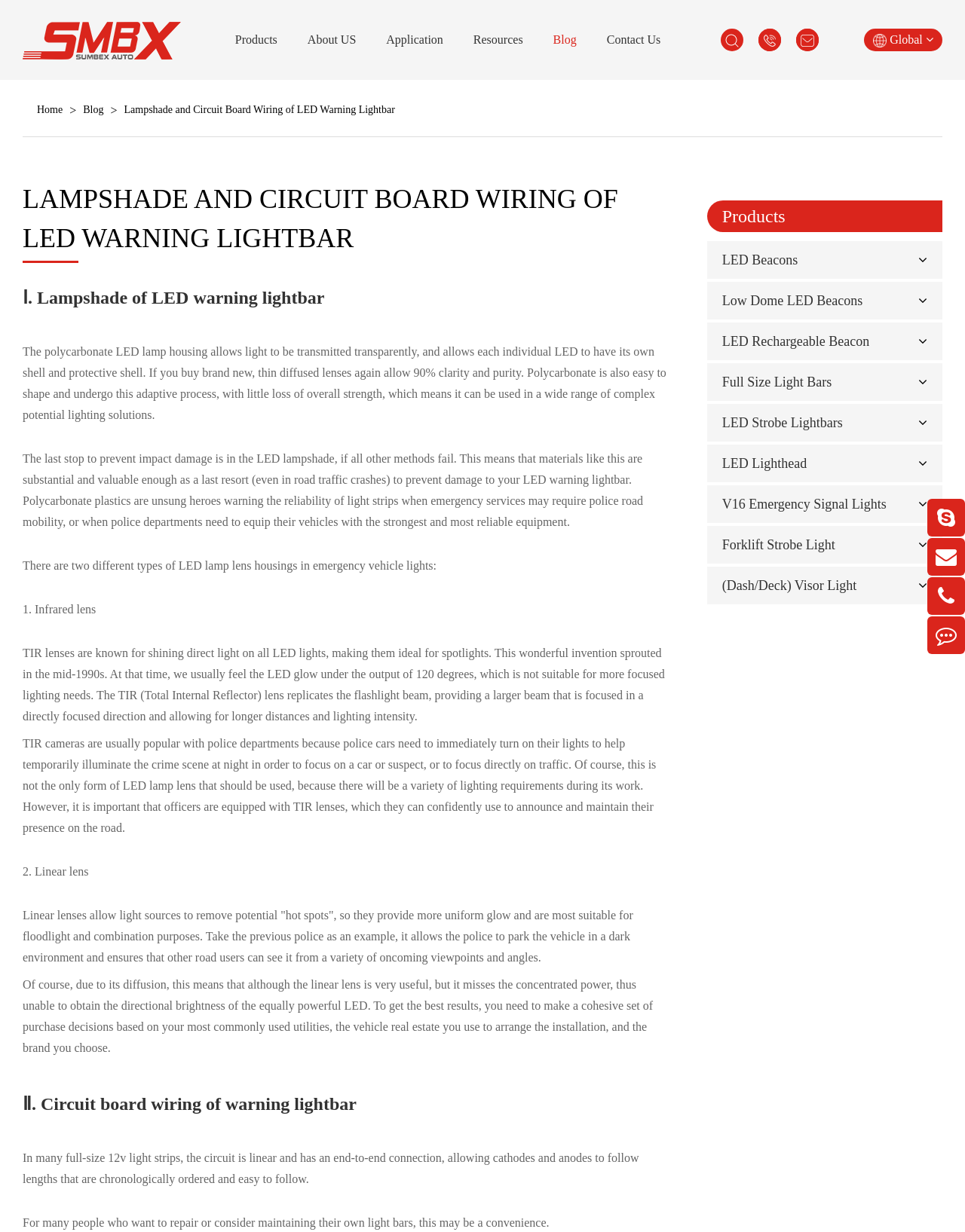Provide a thorough description of the webpage you see.

This webpage is about LED warning lightbars, specifically discussing lampshades and circuit board wiring. At the top, there is a logo and a navigation menu with links to "Products", "About US", "Application", "Resources", "Blog", and "Contact Us". Below the navigation menu, there is a search bar and a button.

The main content of the webpage is divided into two sections: "Lampshade of LED warning lightbar" and "Circuit board wiring of warning lightbar". The first section explains the benefits of polycarbonate LED lamp housing, including its transparency, strength, and ability to shape into complex forms. It also discusses the importance of materials like polycarbonate in preventing impact damage to LED warning lightbars.

The section then delves into the two types of LED lamp lens housings: infrared (TIR) lenses and linear lenses. TIR lenses are ideal for spotlights, providing a focused beam of light, while linear lenses are suitable for floodlight and combination purposes, offering a more uniform glow.

The second section, "Circuit board wiring of warning lightbar", explains the linear circuit connection in full-size 12v light strips, which allows for easy maintenance and repair.

Throughout the webpage, there are multiple links to various products, including LED beacons, low dome LED beacons, LED rechargeable beacons, full-size light bars, LED strobe lightbars, LED lightheads, and V16 emergency signal lights. These links are scattered throughout the page, with some appearing in the navigation menu and others within the main content.